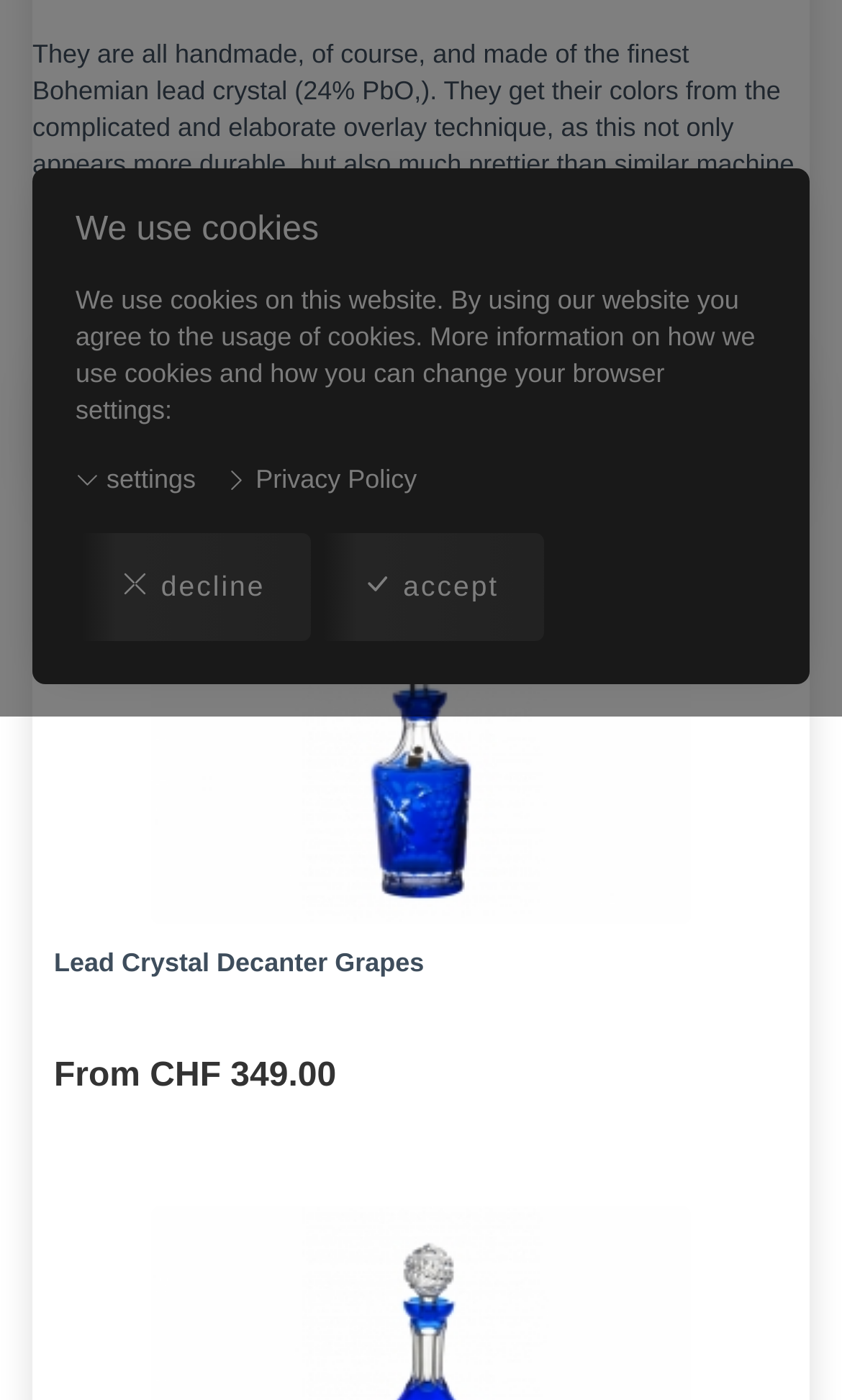Identify the bounding box for the UI element specified in this description: "settings". The coordinates must be four float numbers between 0 and 1, formatted as [left, top, right, bottom].

[0.09, 0.33, 0.233, 0.358]